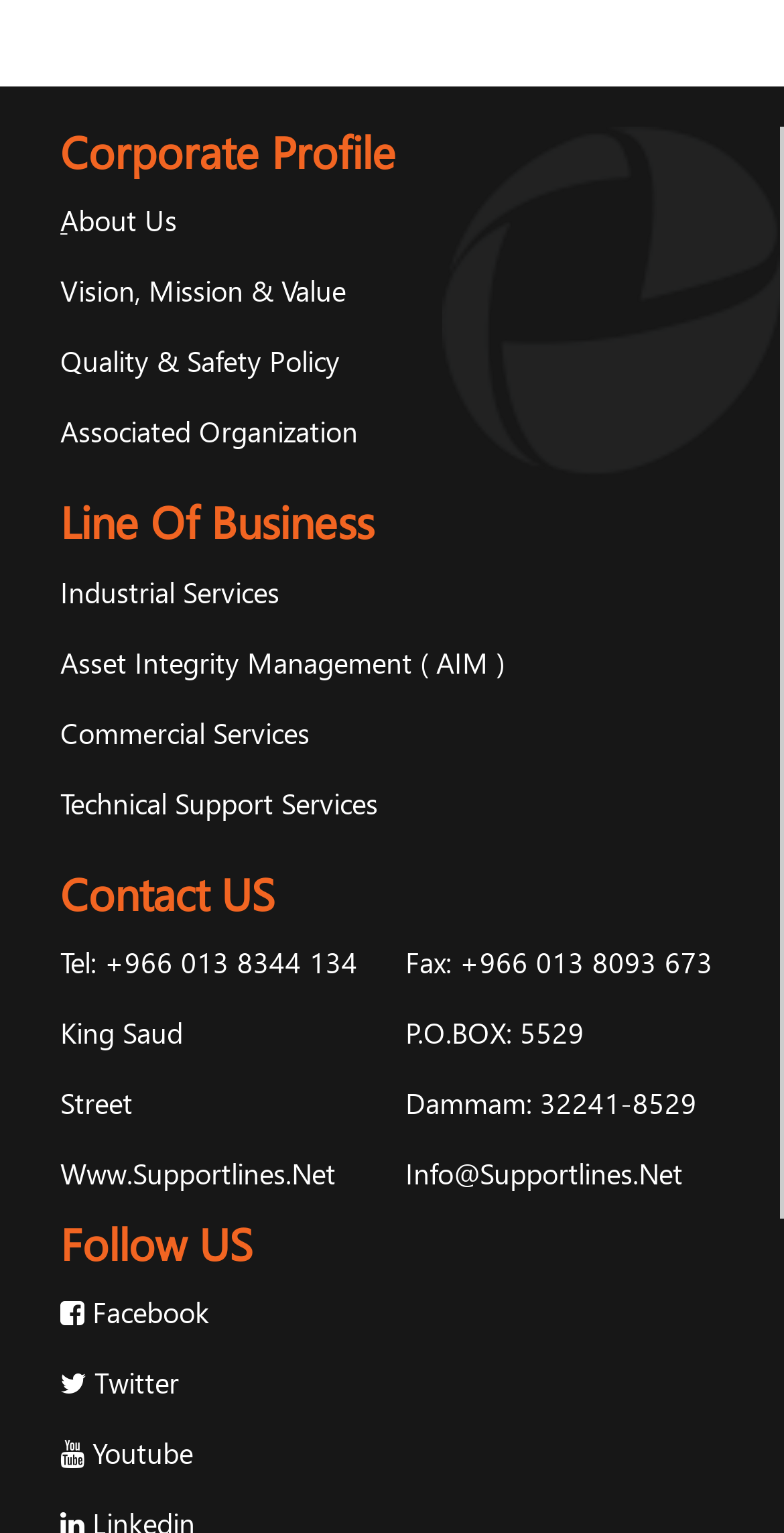Please specify the coordinates of the bounding box for the element that should be clicked to carry out this instruction: "Visit Industrial Services". The coordinates must be four float numbers between 0 and 1, formatted as [left, top, right, bottom].

[0.077, 0.369, 0.956, 0.415]